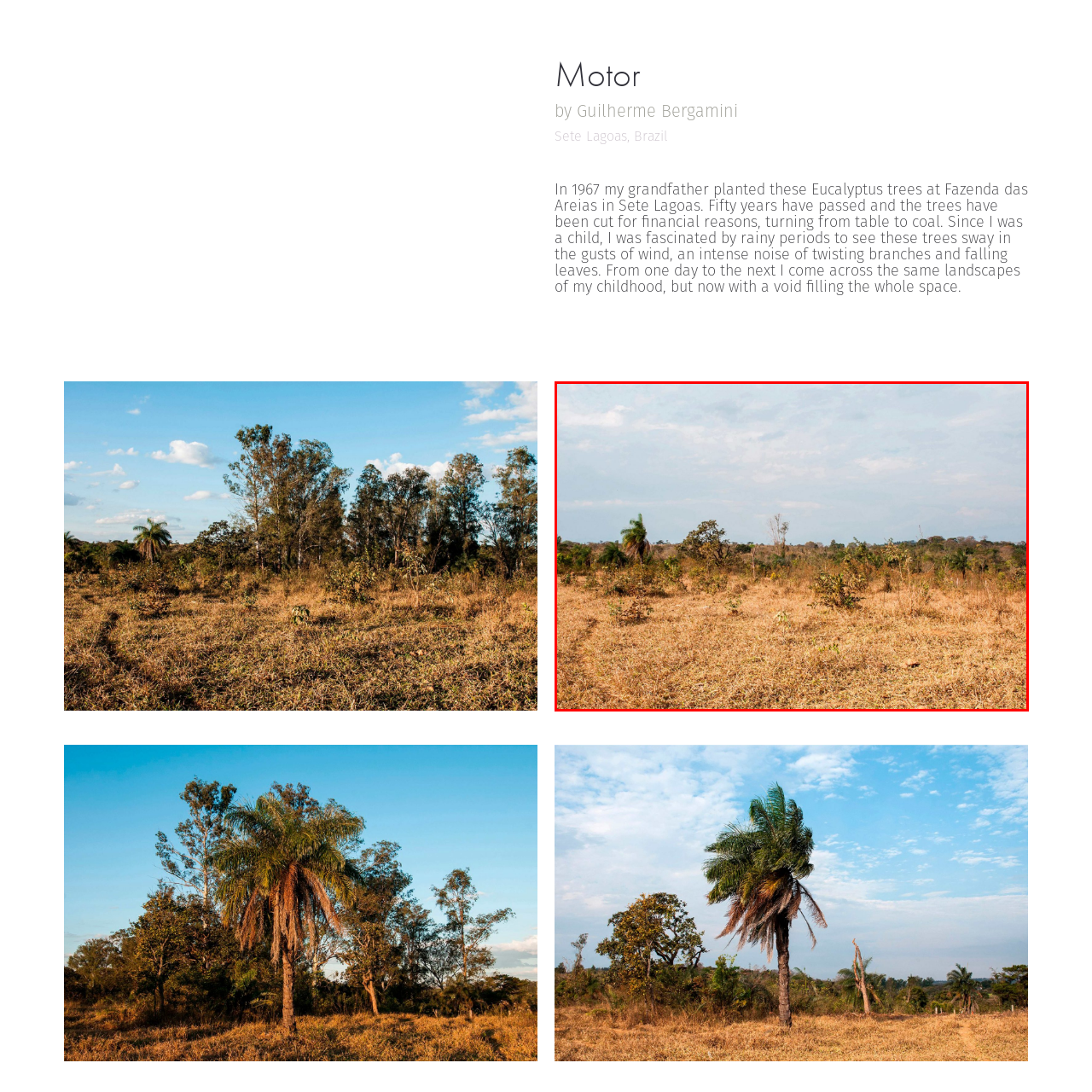Offer an in-depth description of the picture located within the red frame.

The image captures a desolate landscape in Sete Lagoas, Brazil, reflecting the passage of time and change in nature. This scene showcases a dry, expansive area scattered with sparse vegetation, highlighting the contrast between the once lush surroundings and the more barren terrain. The remnants of trees and green patches suggest a past richness that has been reduced, evoking feelings of nostalgia and loss. In the background, the horizon is lined with distant trees, presenting a backdrop of a deforested area that has transformed significantly over the decades. The sky above is a muted blue, with soft clouds, contributing to the melancholic atmosphere of the landscape, which speaks to the environmental changes experienced over the years, as shared in the accompanying narrative by Guilherme Bergamini.